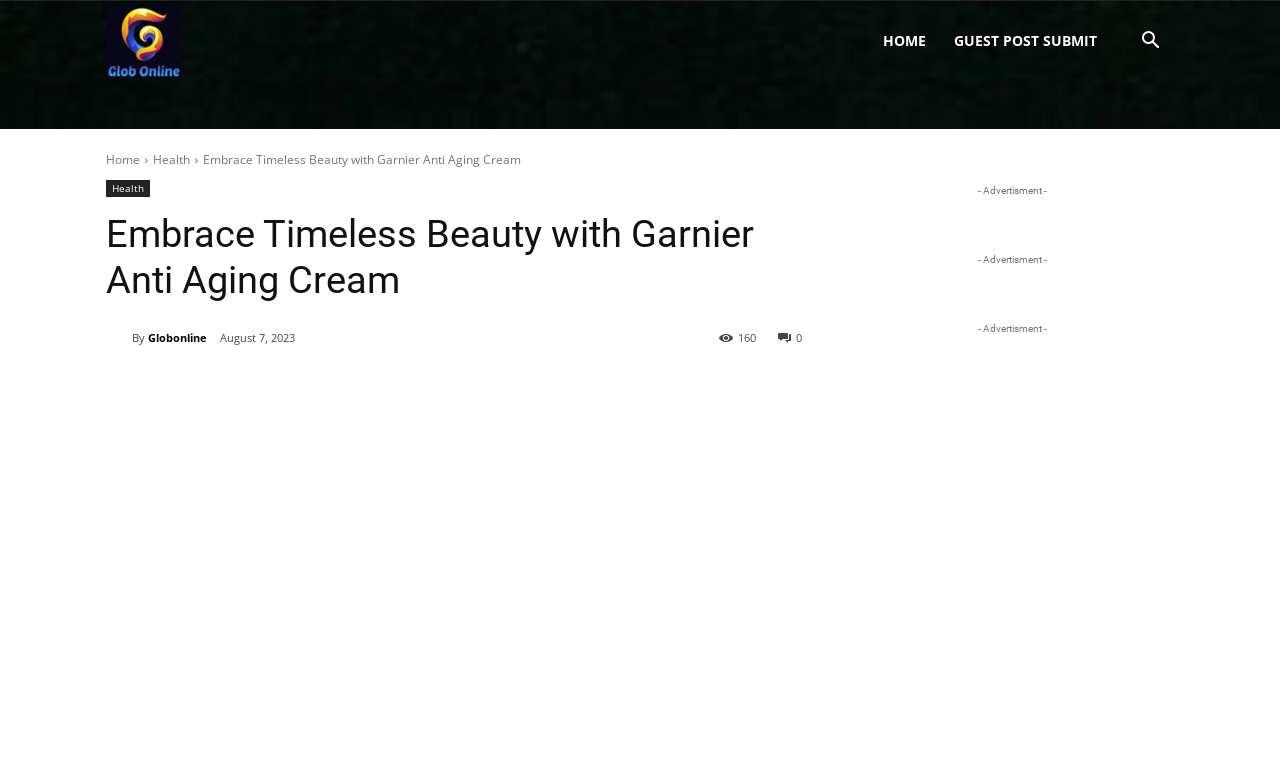Kindly determine the bounding box coordinates for the area that needs to be clicked to execute this instruction: "Check News".

None